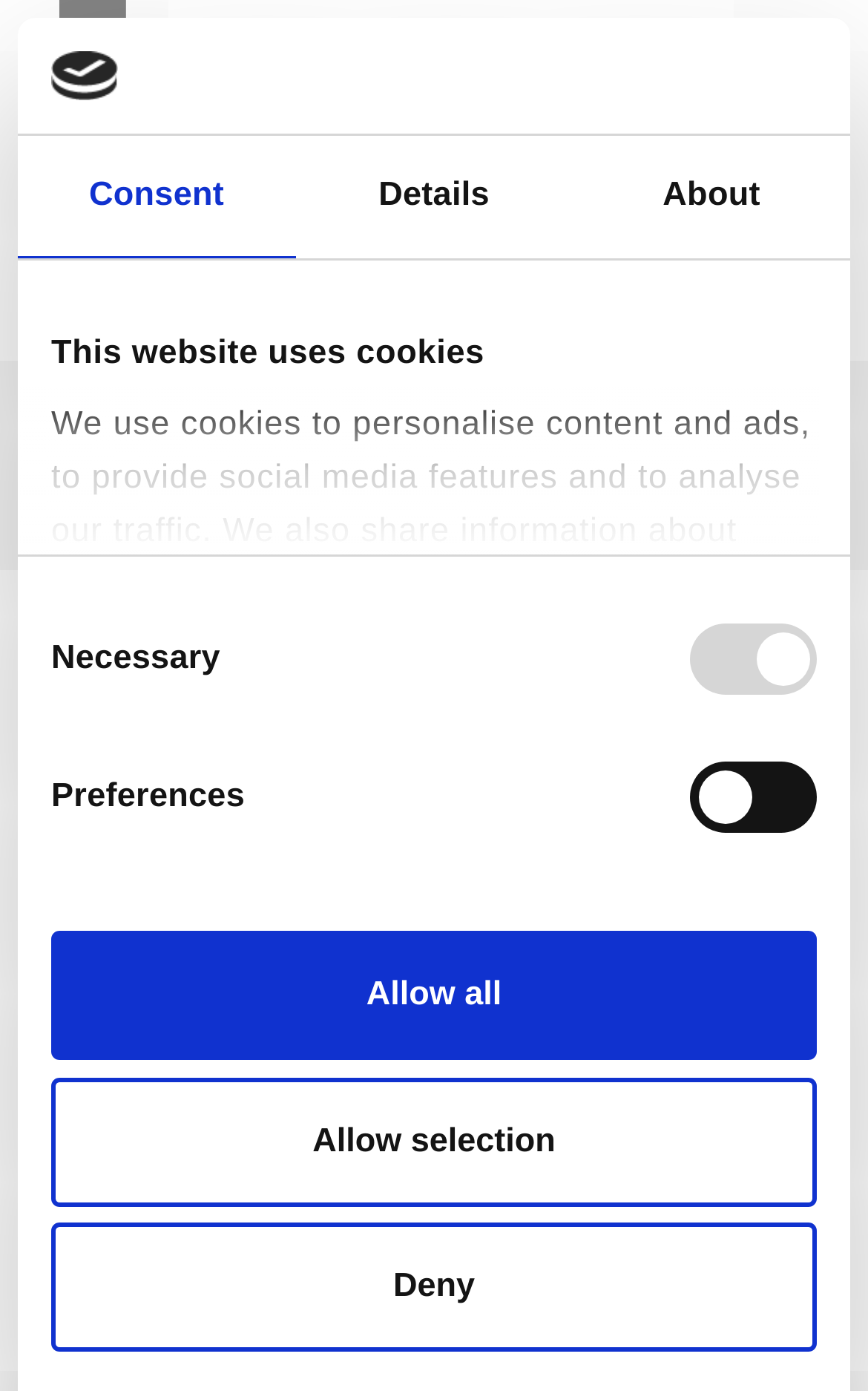Locate the bounding box coordinates of the UI element described by: "Consent". The bounding box coordinates should consist of four float numbers between 0 and 1, i.e., [left, top, right, bottom].

[0.021, 0.098, 0.34, 0.186]